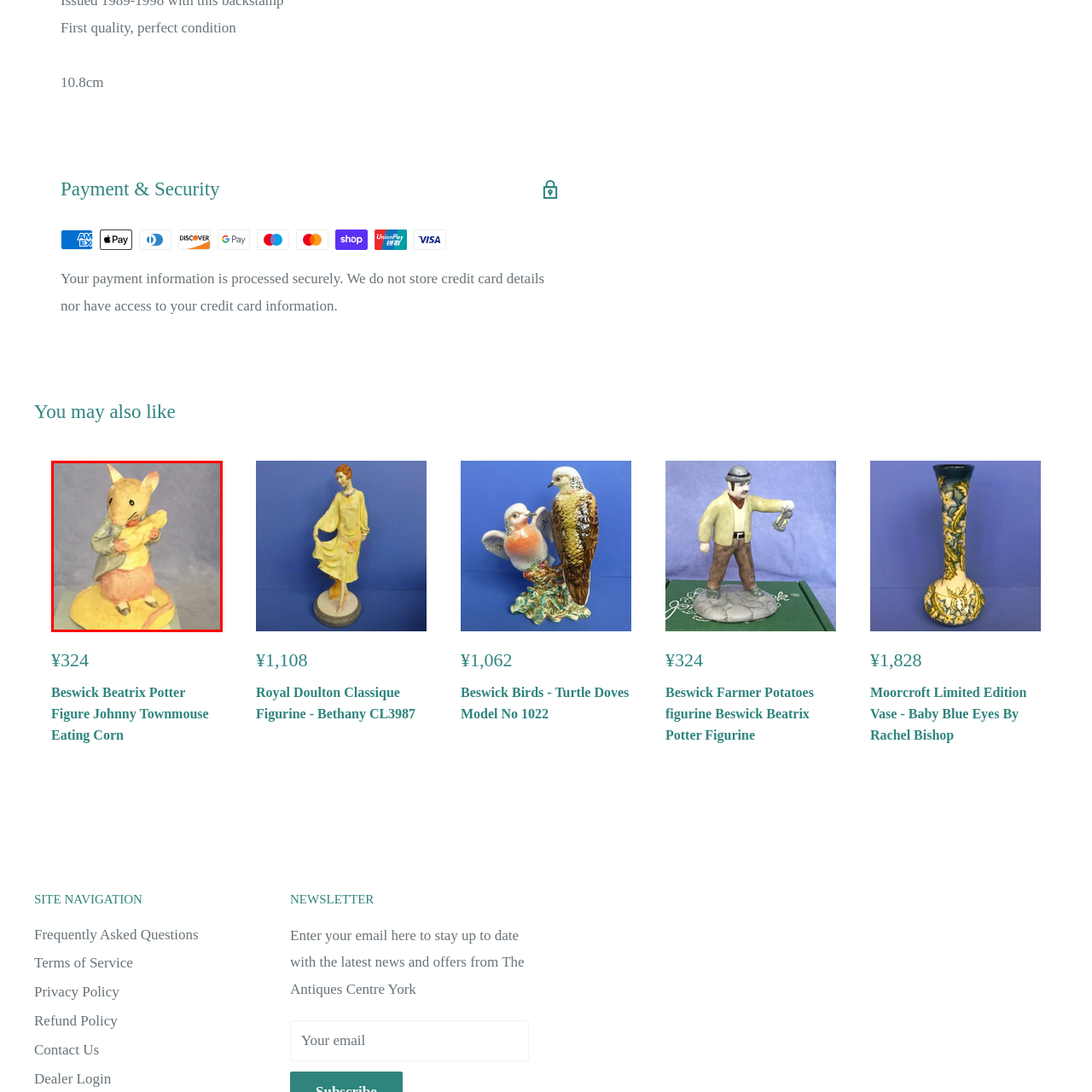What is the color of Johnny Townmouse's jacket?
Look at the image highlighted by the red bounding box and answer the question with a single word or brief phrase.

pale blue